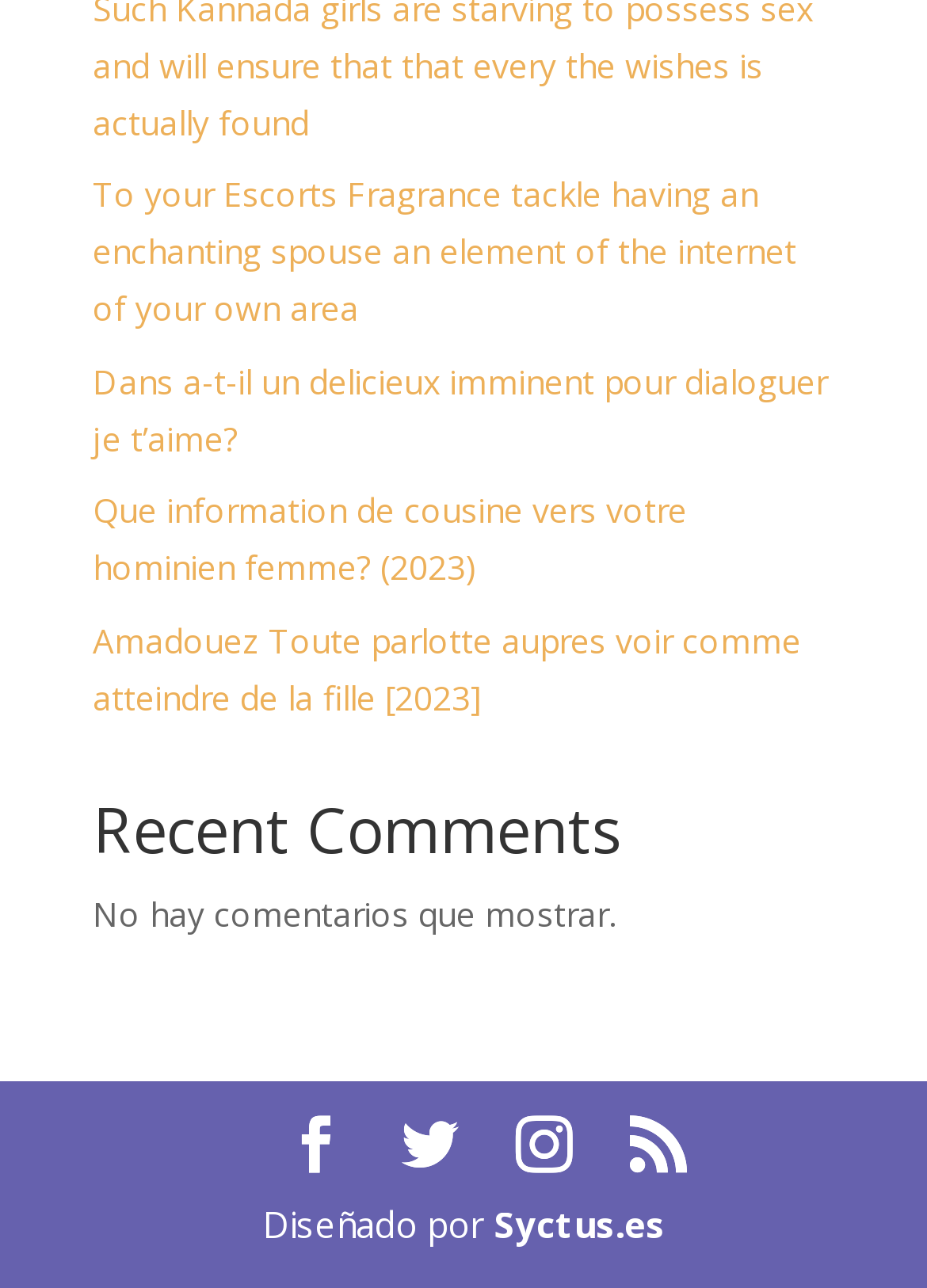Please provide a one-word or short phrase answer to the question:
How many comments are shown on the webpage?

None